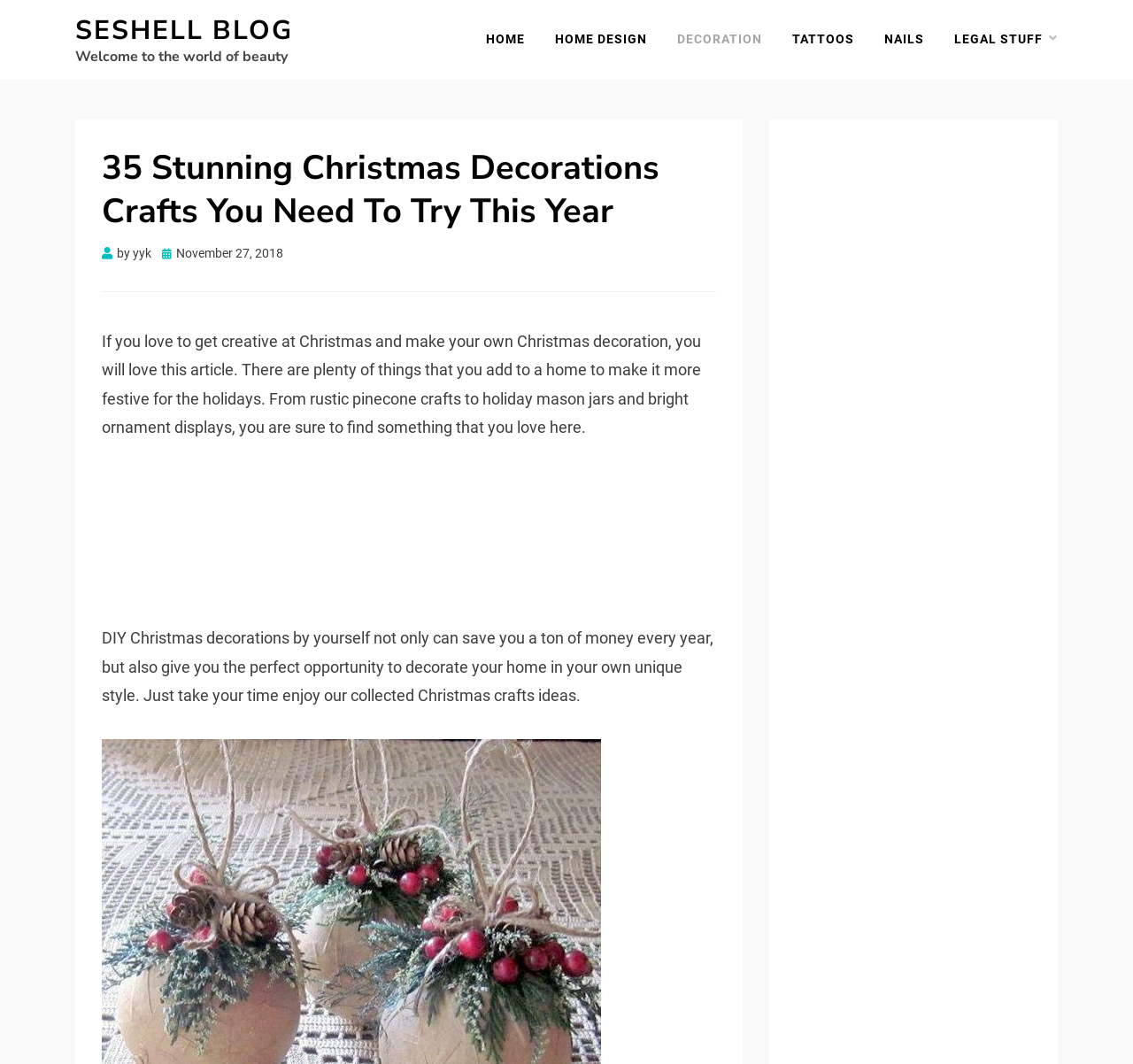Find the bounding box coordinates of the element to click in order to complete this instruction: "Read the article by yyk". The bounding box coordinates must be four float numbers between 0 and 1, denoted as [left, top, right, bottom].

[0.117, 0.231, 0.134, 0.244]